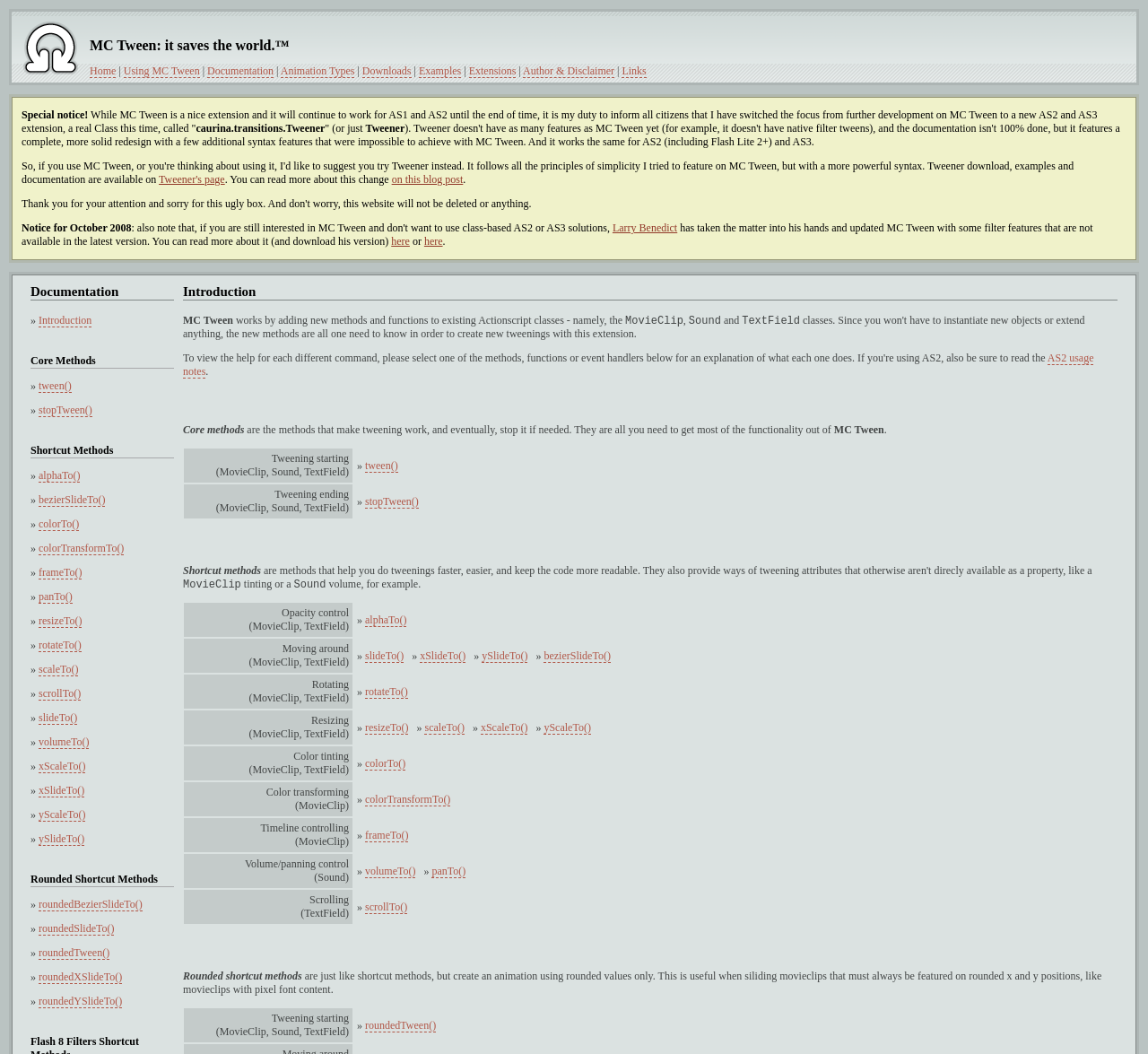Find and indicate the bounding box coordinates of the region you should select to follow the given instruction: "Visit the 'Tweener's page'".

[0.138, 0.164, 0.196, 0.176]